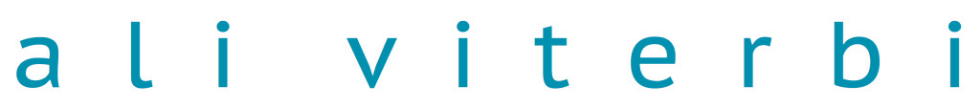What is the aesthetic emphasized by the font choice?
With the help of the image, please provide a detailed response to the question.

The modern and clean font used in the graphic emphasizes a contemporary aesthetic, which captures the essence of the event's creative spirit and showcases Ali Viterbi's work in a modern and sleek way.